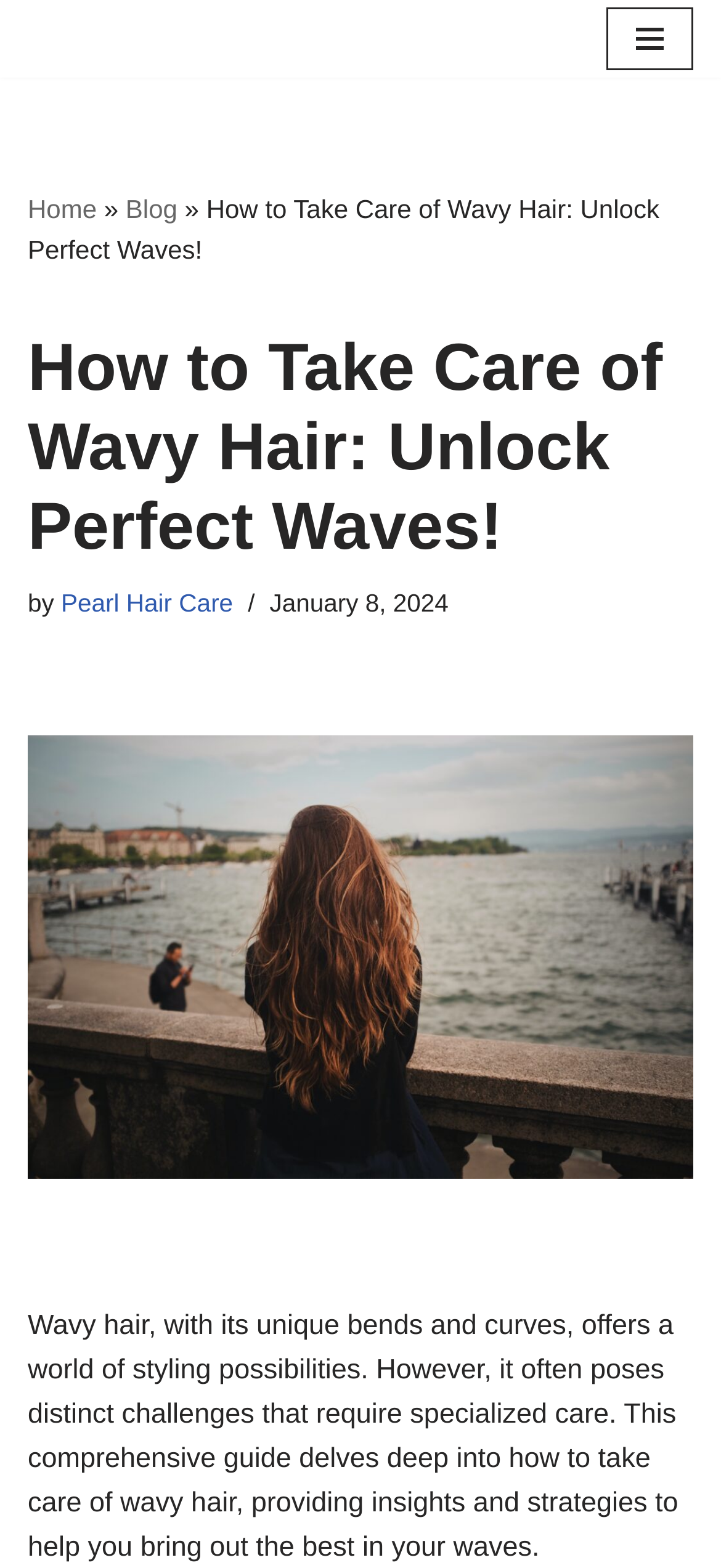Can you find and provide the title of the webpage?

How to Take Care of Wavy Hair: Unlock Perfect Waves!